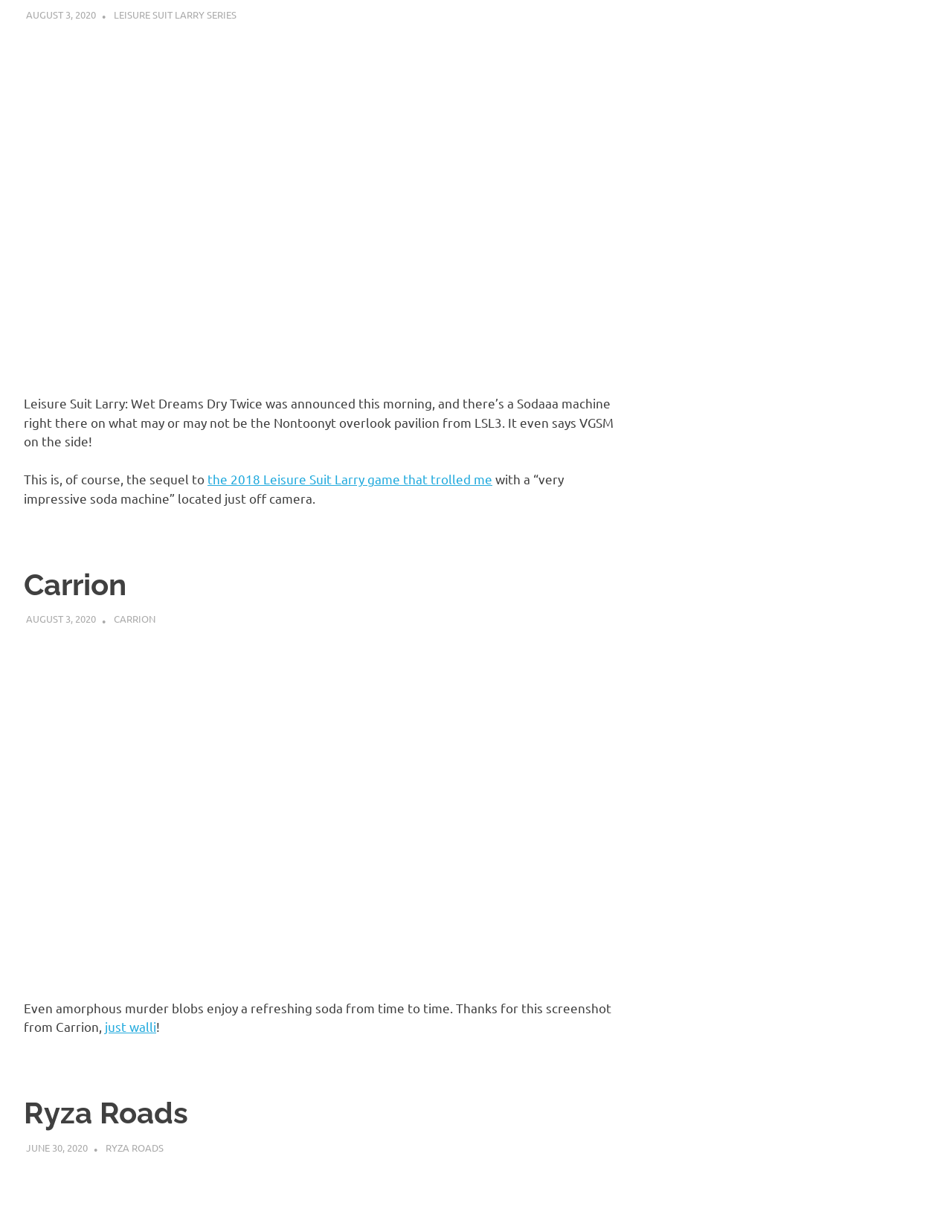Based on the image, please respond to the question with as much detail as possible:
What is the date of the third article?

The date of the third article can be found by looking at the link 'JUNE 30, 2020' which is a part of the article's heading.